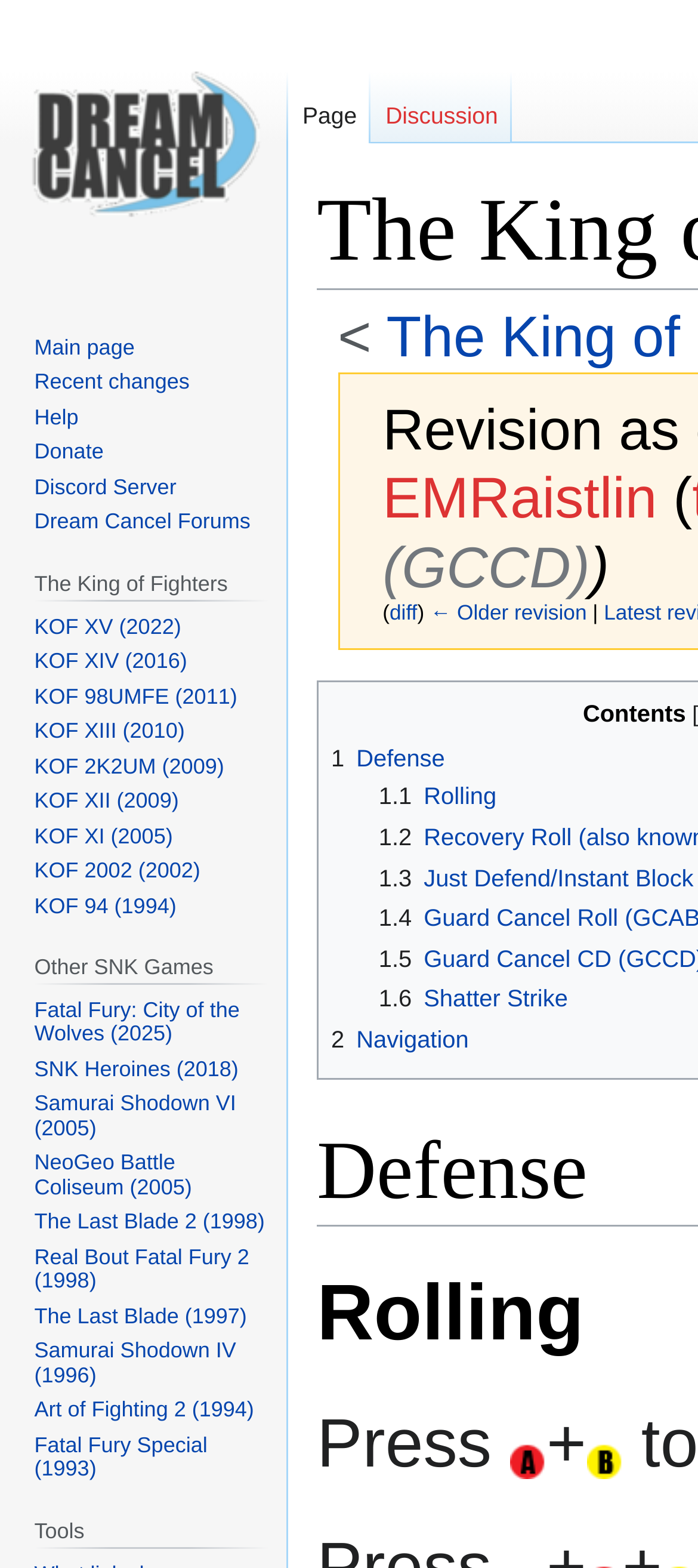How many links are there in the 'The King of Fighters' navigation section?
Answer the question with as much detail as you can, using the image as a reference.

I counted the number of links under the 'The King of Fighters' navigation section, which starts with the heading 'The King of Fighters' and contains links to different KOF games. There are 9 links in total.